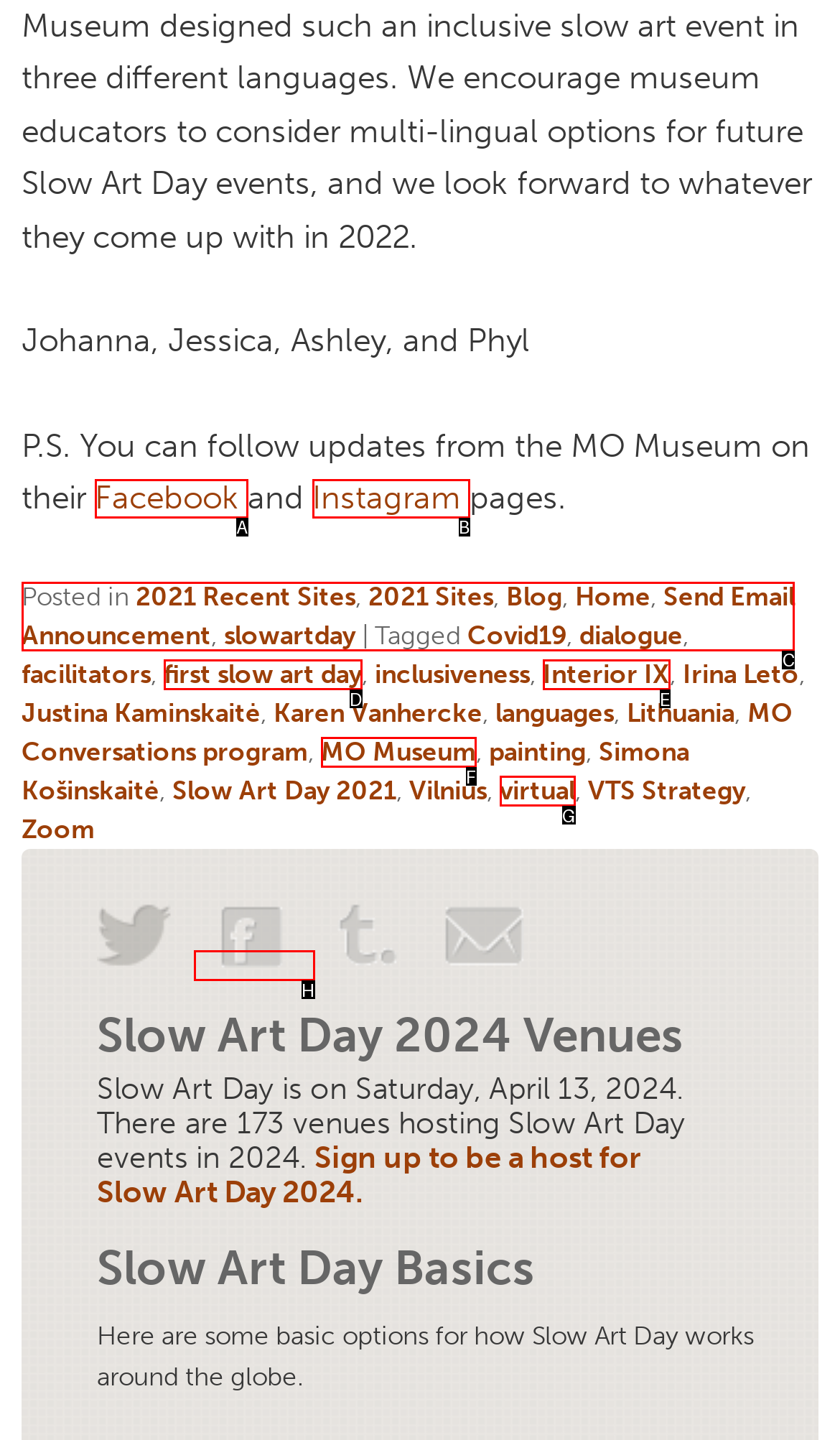Point out the HTML element I should click to achieve the following task: Send an email announcement Provide the letter of the selected option from the choices.

C